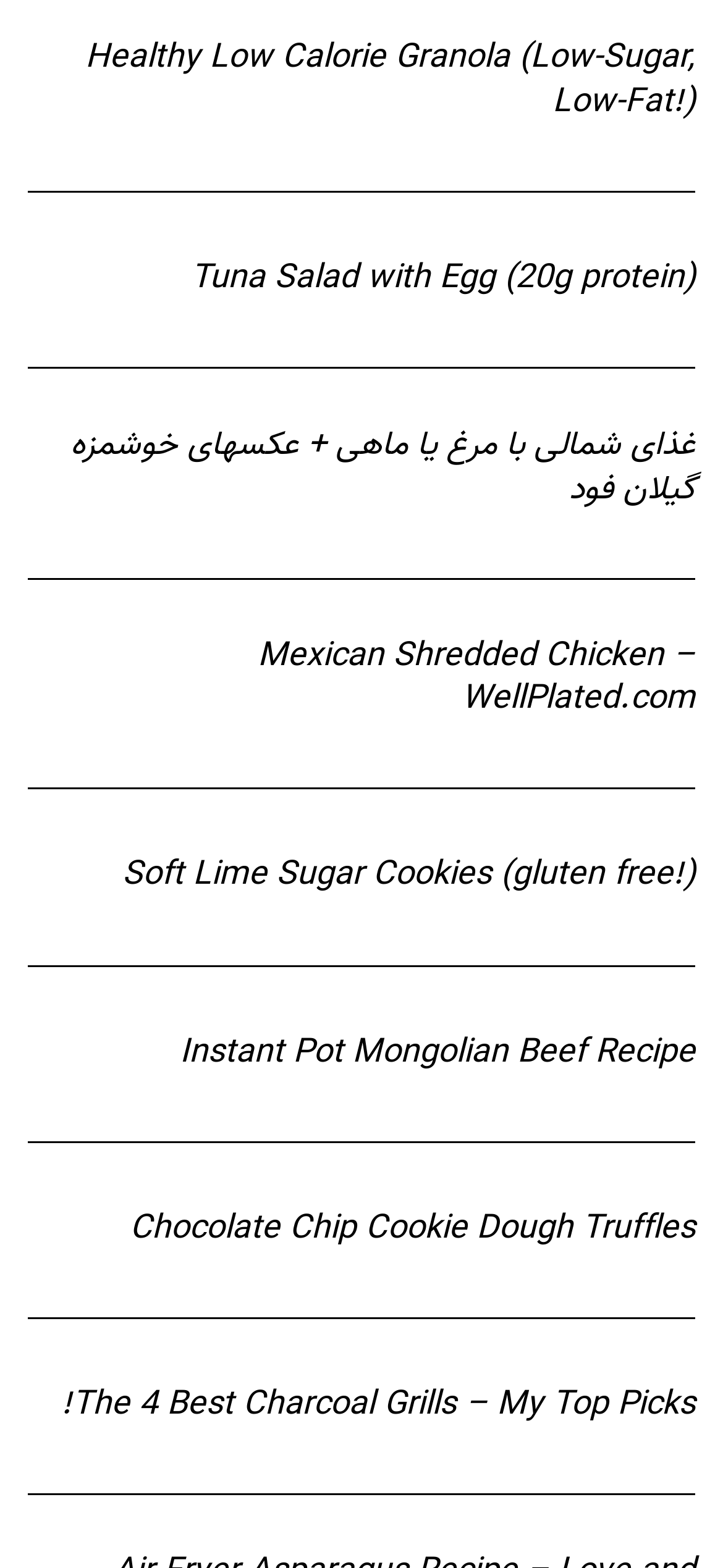Specify the bounding box coordinates of the region I need to click to perform the following instruction: "Check out Instant Pot Mongolian Beef Recipe". The coordinates must be four float numbers in the range of 0 to 1, i.e., [left, top, right, bottom].

[0.249, 0.658, 0.962, 0.685]